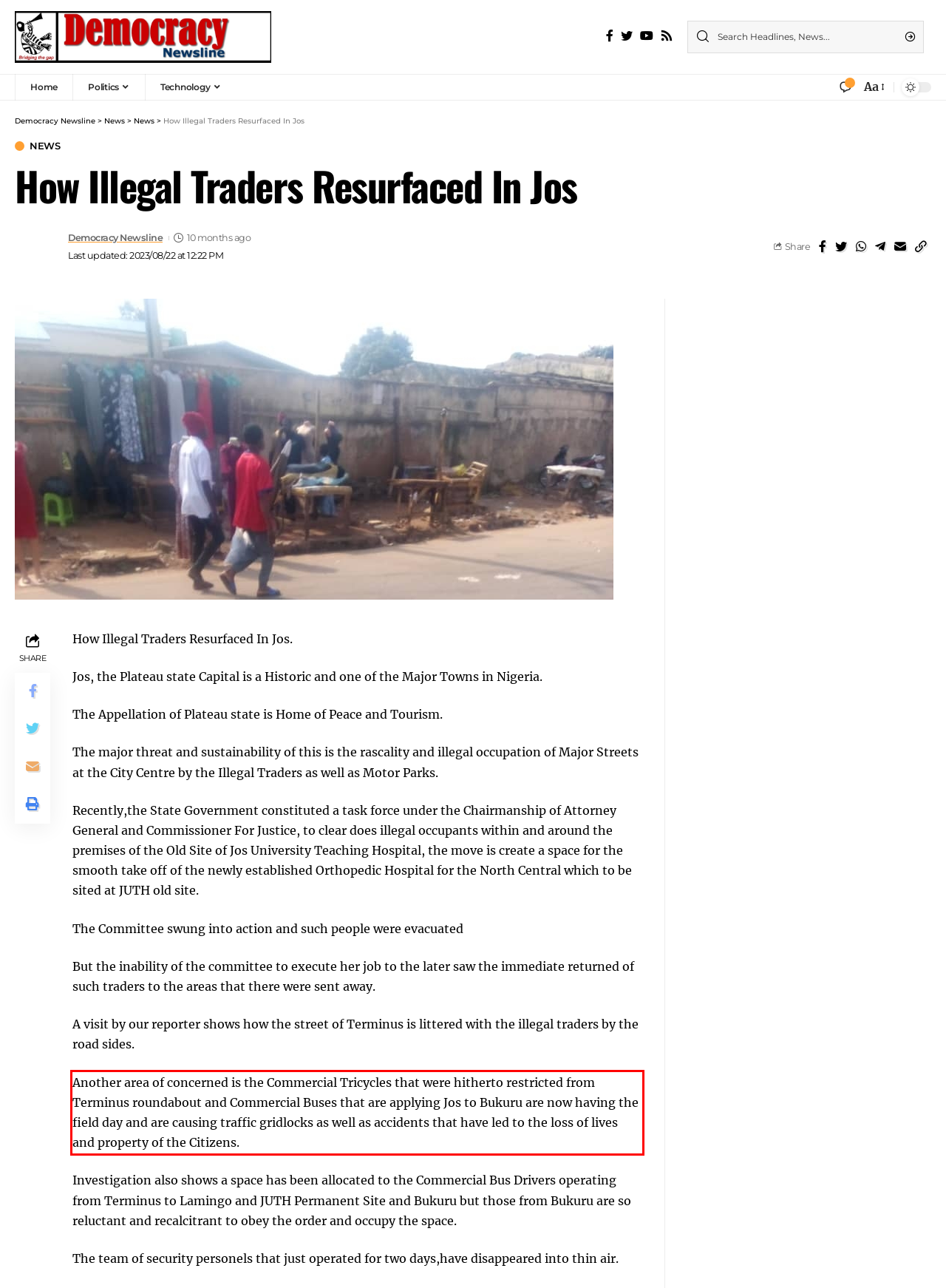You have a screenshot with a red rectangle around a UI element. Recognize and extract the text within this red bounding box using OCR.

Another area of concerned is the Commercial Tricycles that were hitherto restricted from Terminus roundabout and Commercial Buses that are applying Jos to Bukuru are now having the field day and are causing traffic gridlocks as well as accidents that have led to the loss of lives and property of the Citizens.